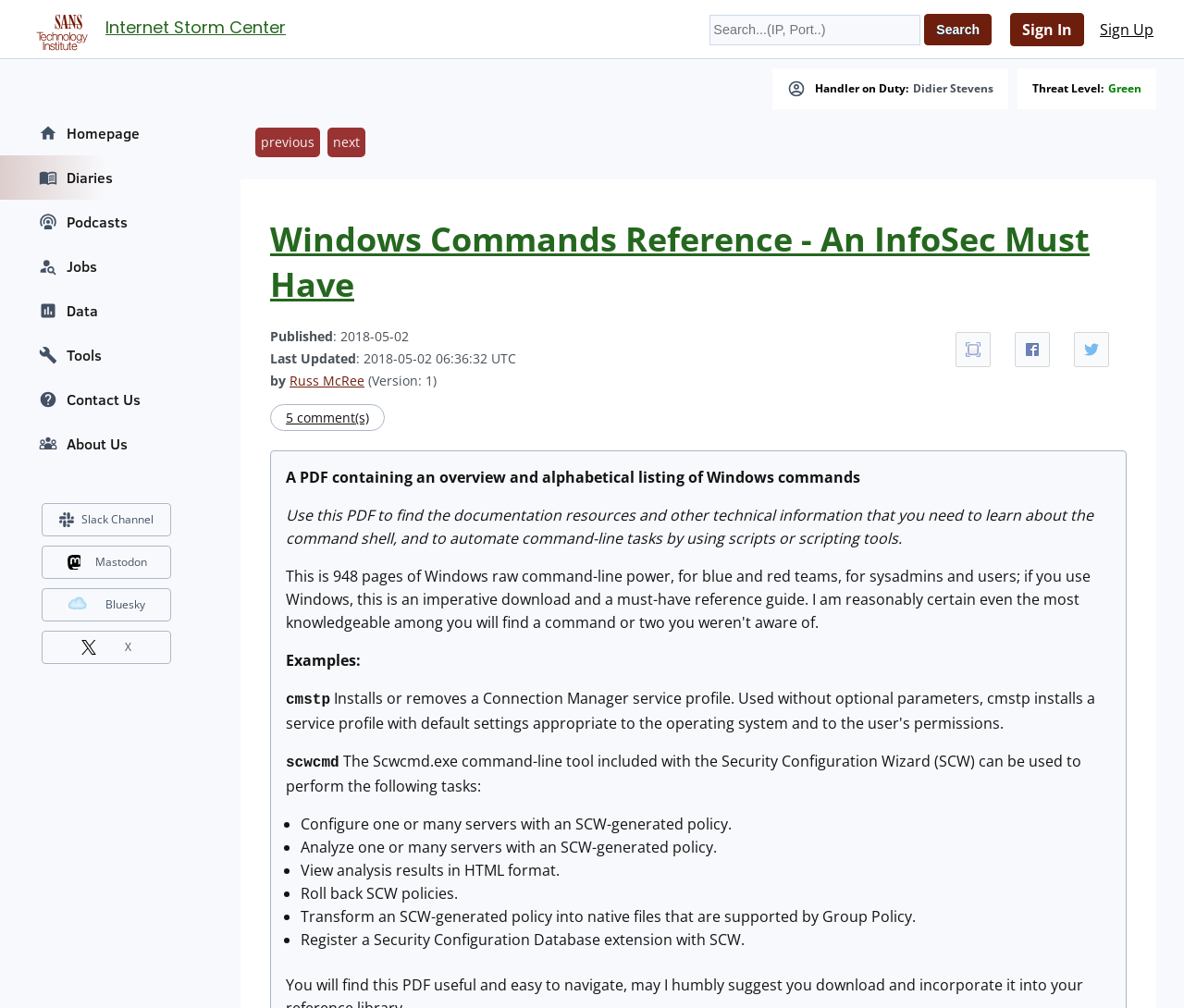Identify the bounding box coordinates of the part that should be clicked to carry out this instruction: "Share on Facebook".

[0.857, 0.329, 0.887, 0.364]